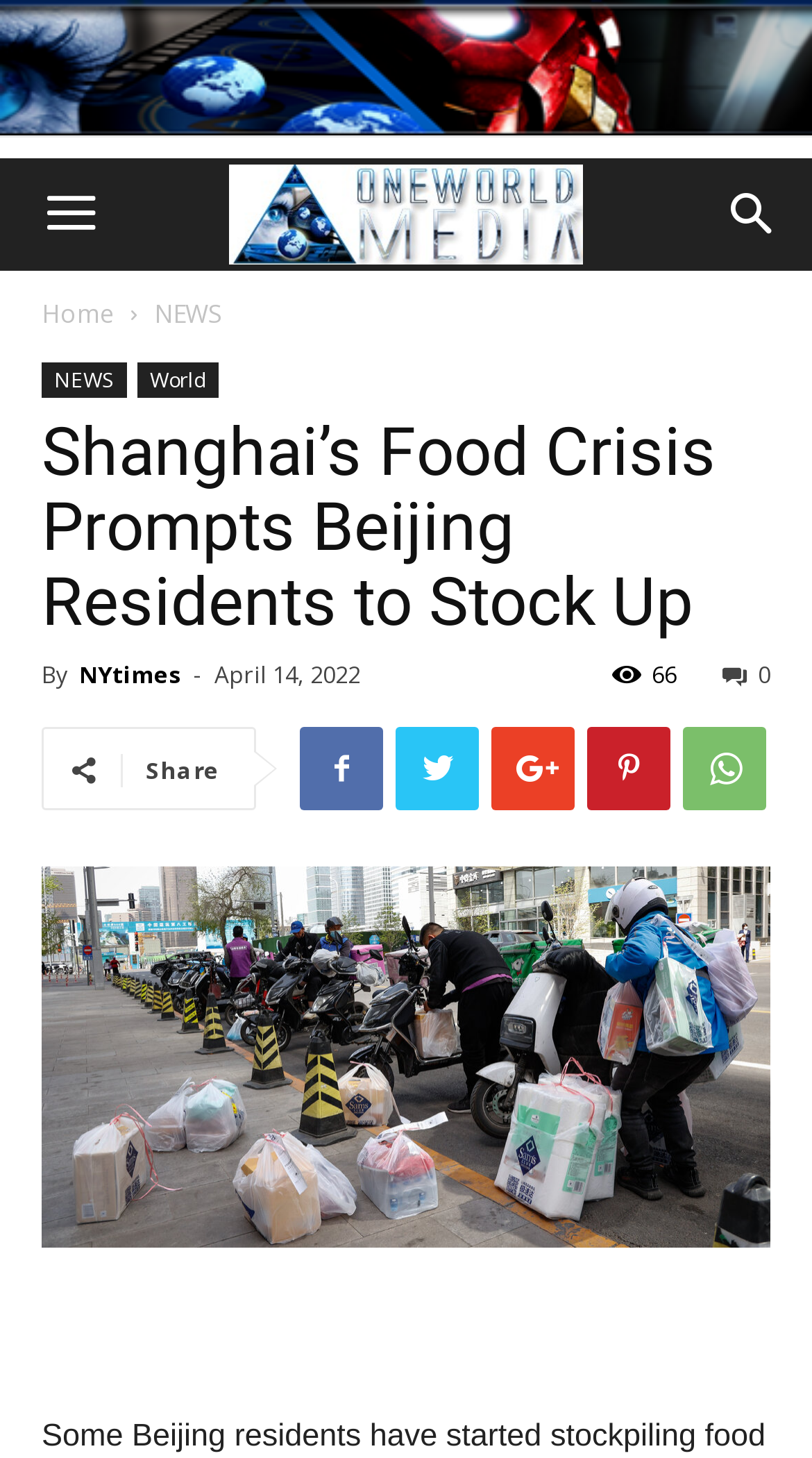Give an extensive and precise description of the webpage.

This webpage is about news, specifically an article titled "Shanghai's Food Crisis Prompts Beijing Residents to Stock Up". At the top left, there is a link to the "Home" page, and next to it, a link to the "NEWS" section, which is further divided into "NEWS" and "World" subcategories. 

On the top right, there are two icons: a bell and a user icon. Below the top navigation bar, the main article's title is prominently displayed, followed by the author's name, "By NYtimes", and the publication date, "April 14, 2022". 

The article's content is not explicitly described in the accessibility tree, but it likely discusses the food crisis in Shanghai and its impact on Beijing residents. Below the article's title, there are several social media sharing links, including Facebook, Twitter, and others, as well as a "Share" button. 

At the bottom of the page, there is a large image that spans the entire width of the page. There are no other images mentioned on the page.